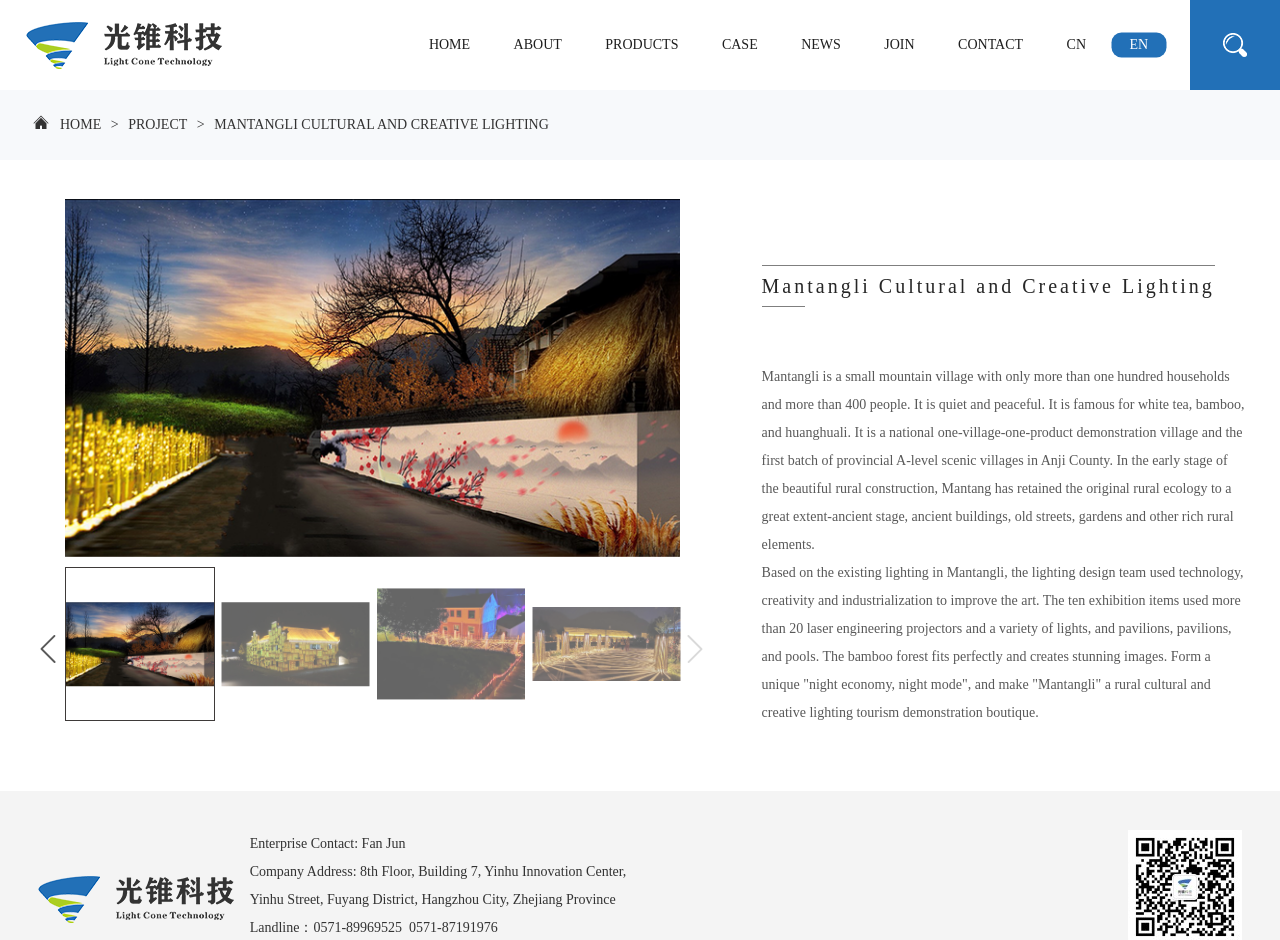Provide a brief response to the question below using one word or phrase:
What is the contact person of the company?

Fan Jun